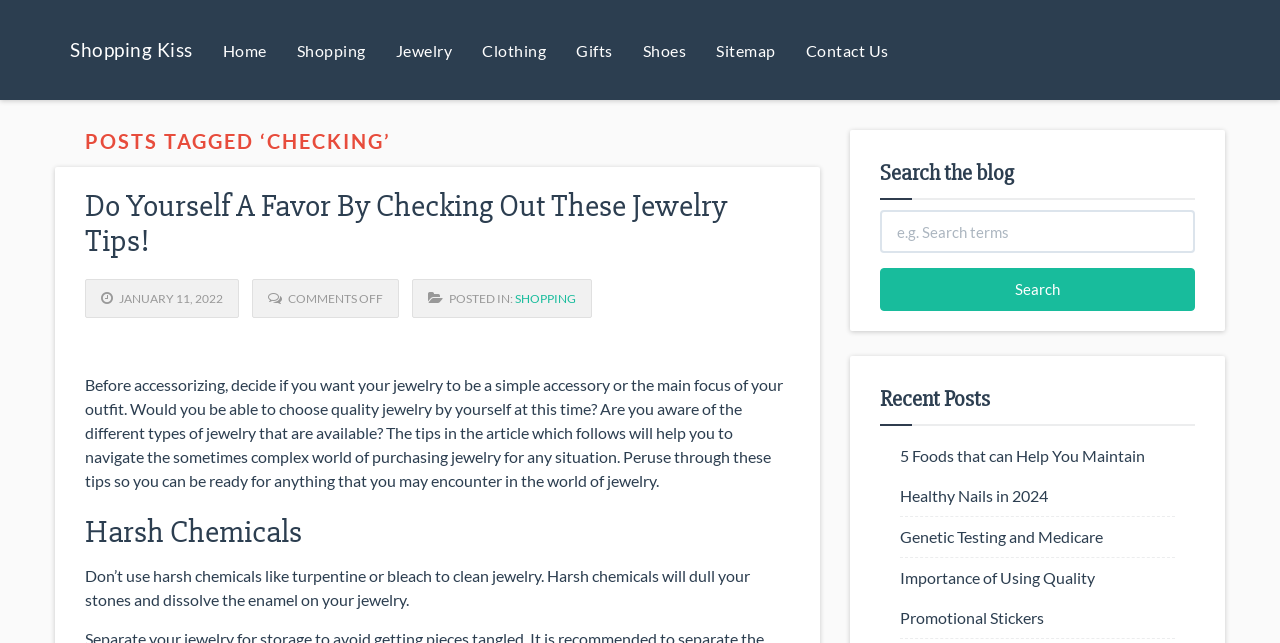Identify the bounding box for the element characterized by the following description: "Home".

[0.162, 0.031, 0.22, 0.124]